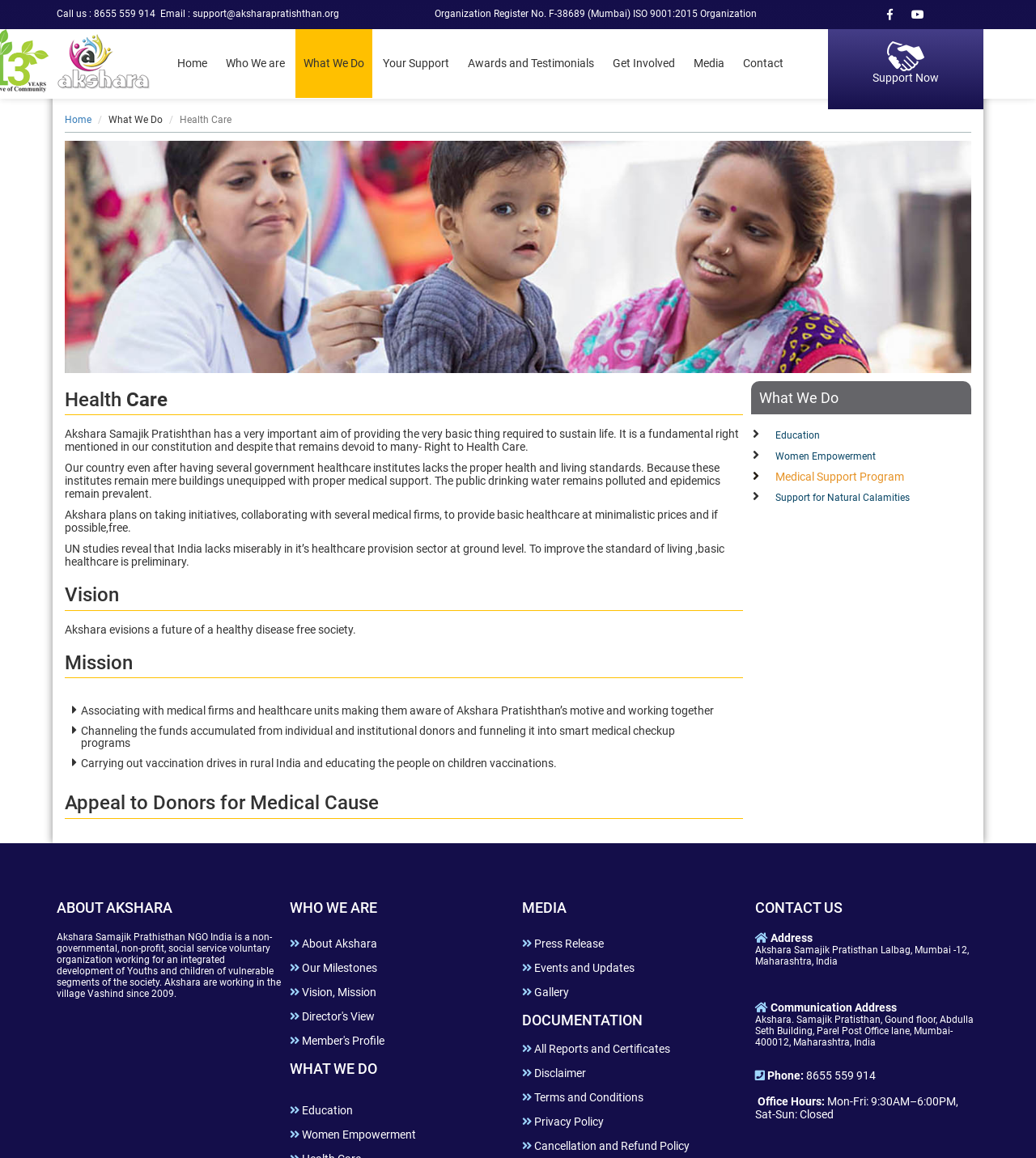Find the bounding box of the element with the following description: "All Reports and Certificates". The coordinates must be four float numbers between 0 and 1, formatted as [left, top, right, bottom].

[0.504, 0.9, 0.647, 0.911]